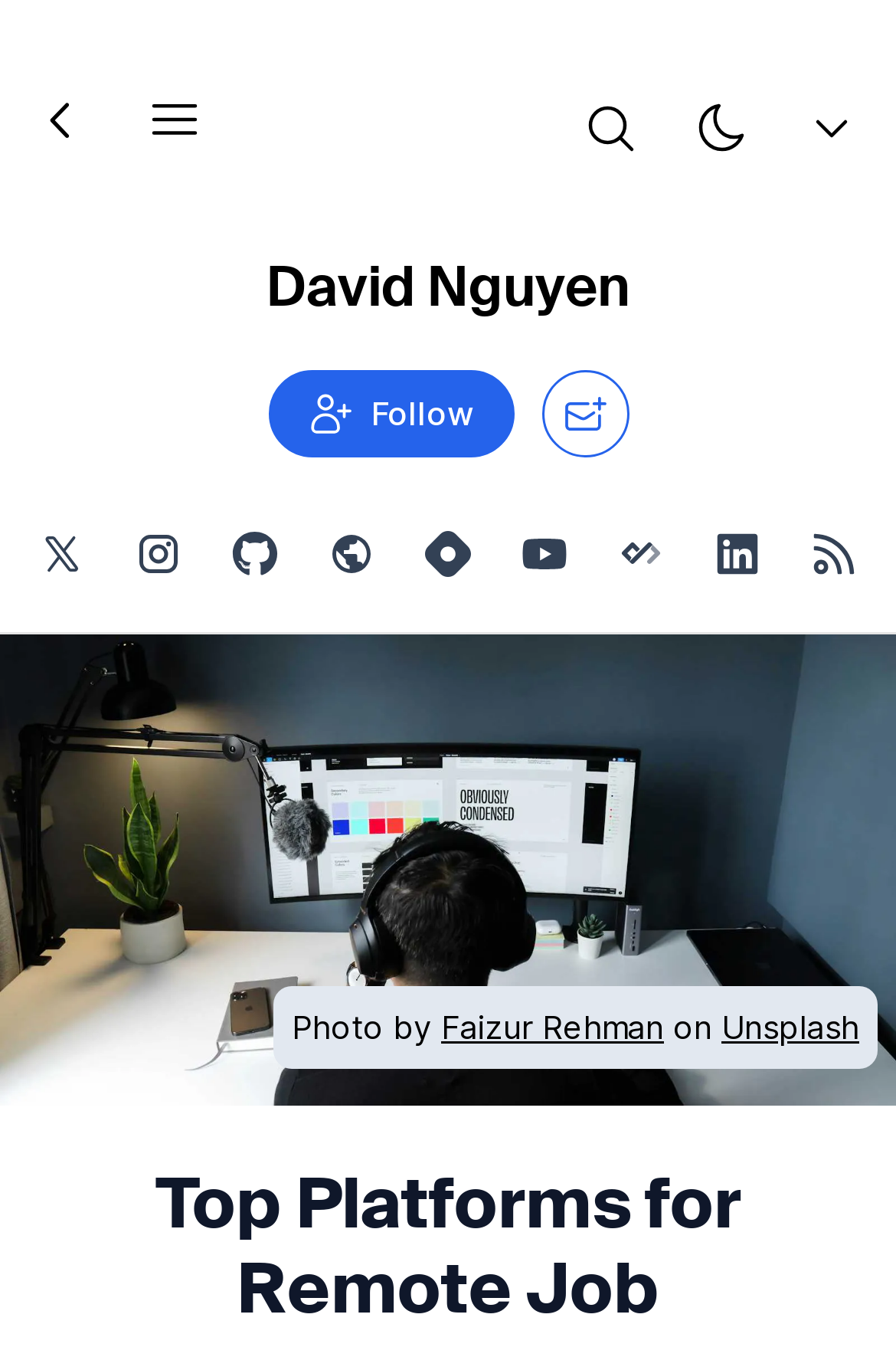Please provide the bounding box coordinates for the element that needs to be clicked to perform the instruction: "Go back to blog home". The coordinates must consist of four float numbers between 0 and 1, formatted as [left, top, right, bottom].

[0.021, 0.055, 0.123, 0.123]